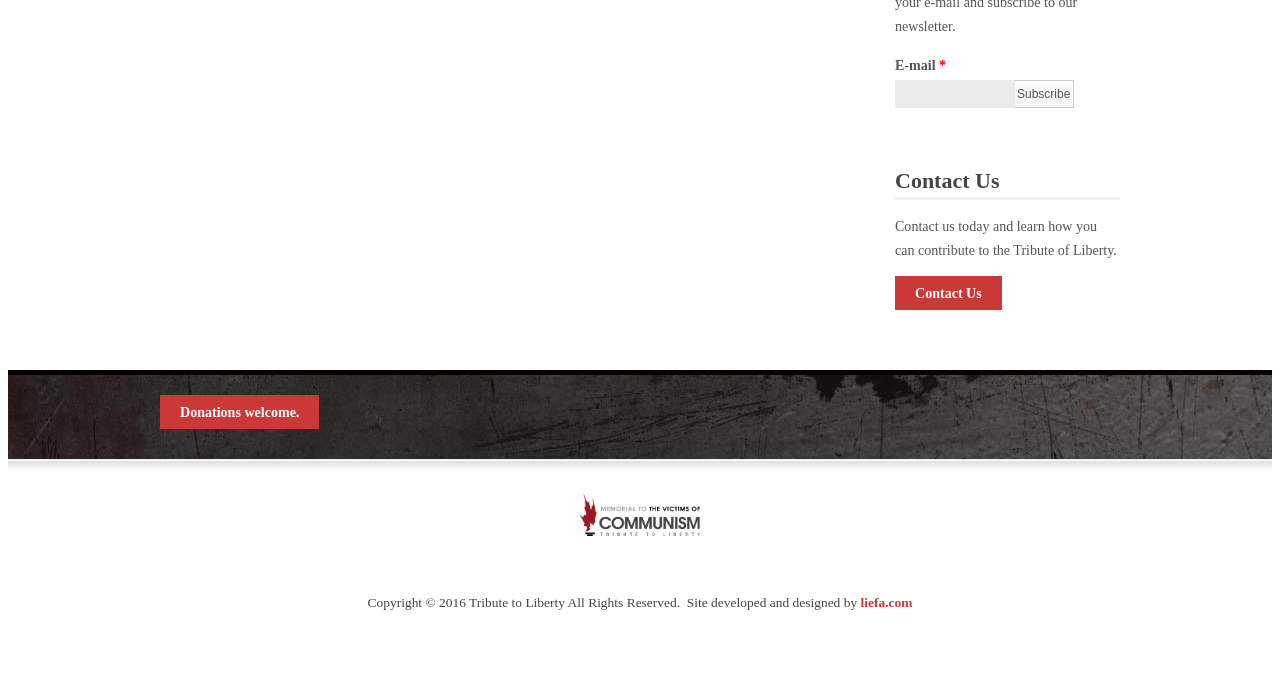Find the bounding box coordinates corresponding to the UI element with the description: "Donations welcome.". The coordinates should be formatted as [left, top, right, bottom], with values as floats between 0 and 1.

[0.126, 0.587, 0.249, 0.635]